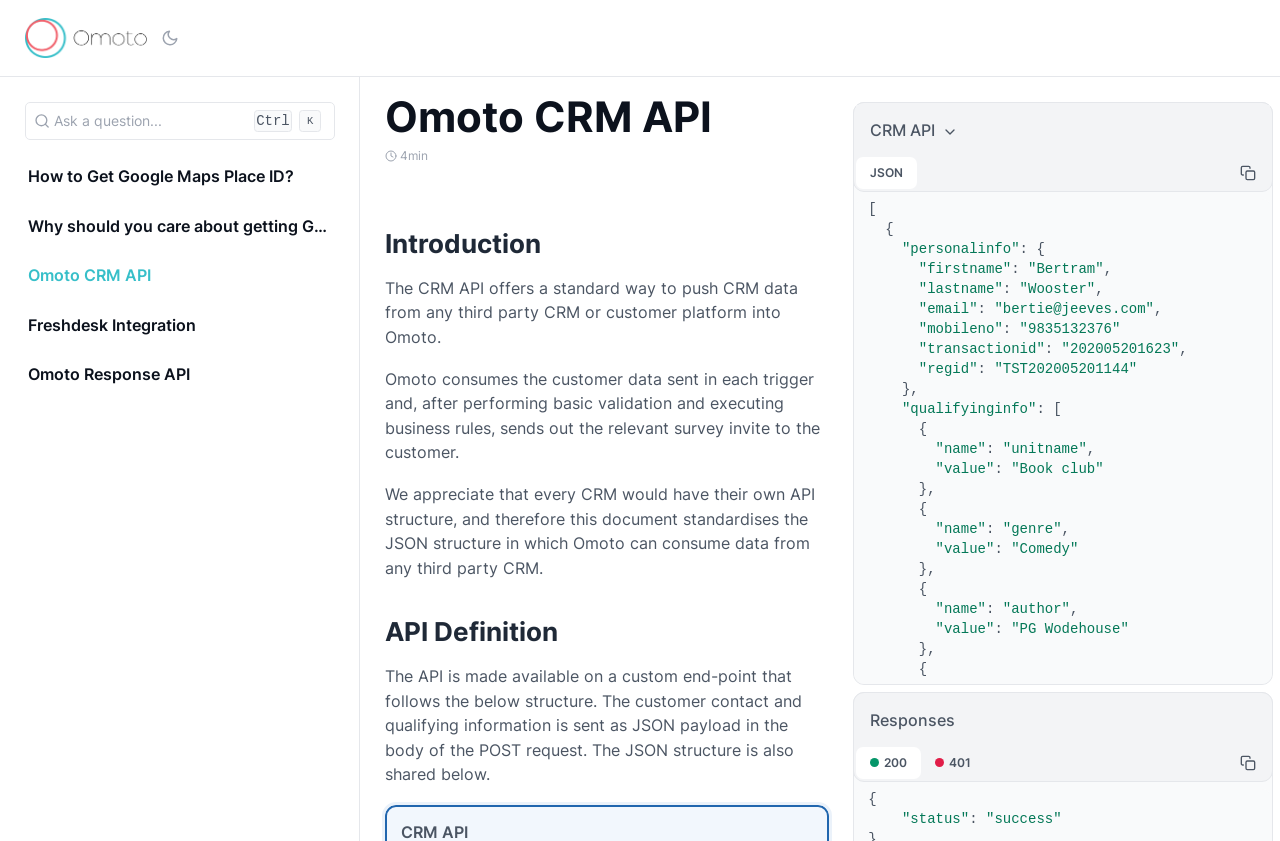Provide a one-word or one-phrase answer to the question:
What is the format of the JSON payload in the POST request?

Custom end-point structure